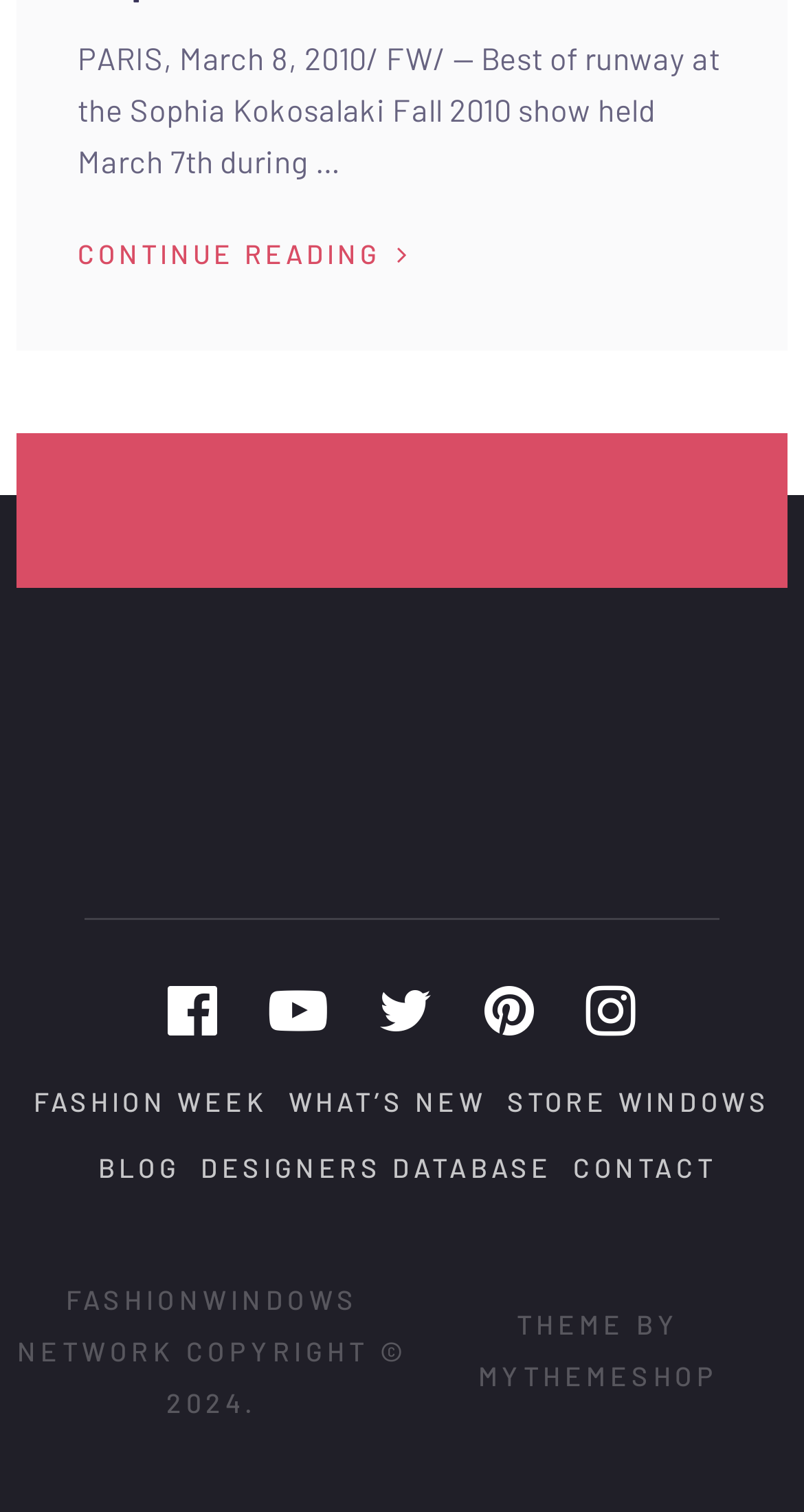What is the name of the network mentioned?
Please respond to the question with a detailed and informative answer.

The name of the network can be found in the link element with ID 93, which contains the text 'FASHIONWINDOWS NETWORK'.